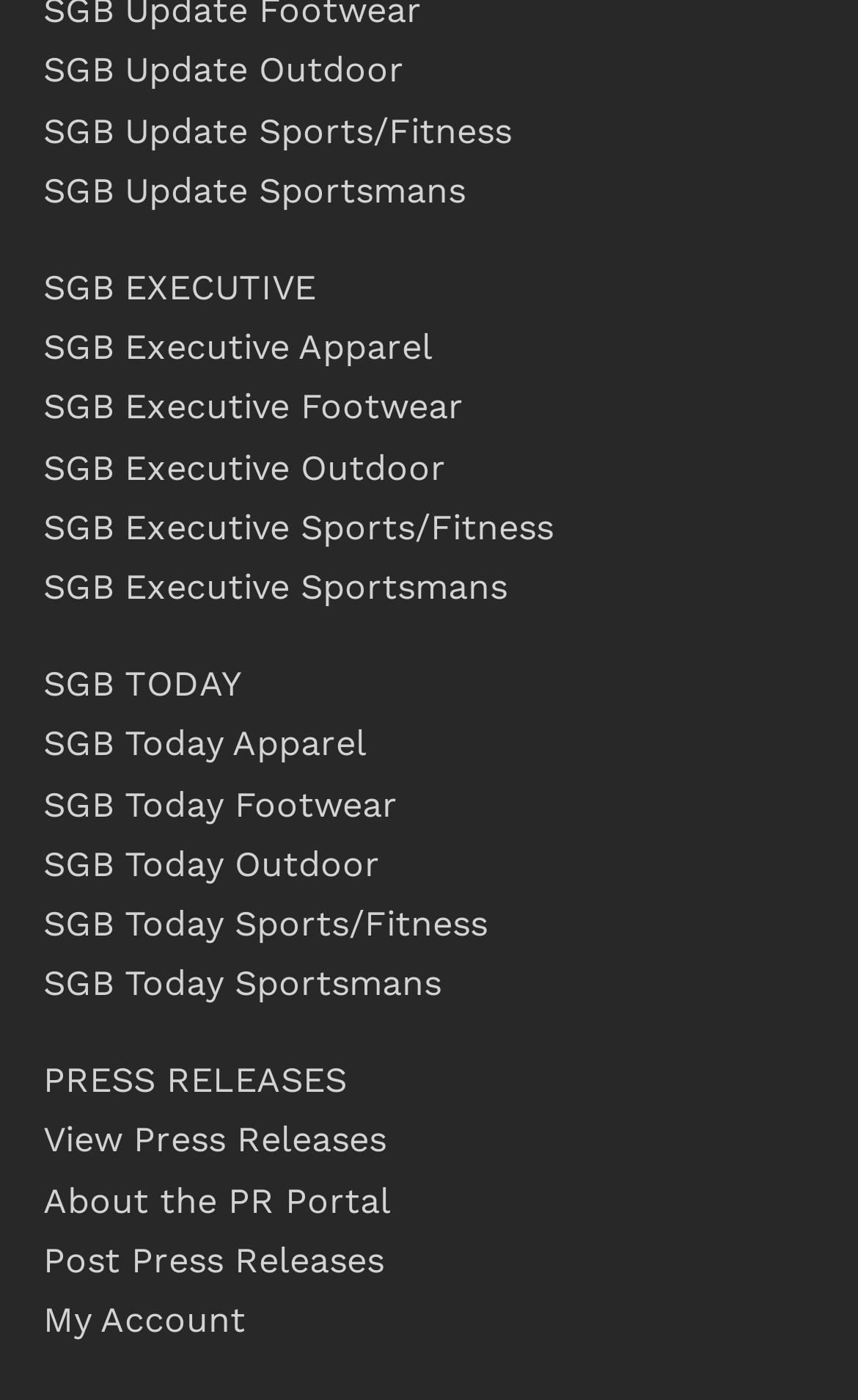Can you specify the bounding box coordinates of the area that needs to be clicked to fulfill the following instruction: "Browse today's sportsmans news"?

[0.05, 0.687, 0.514, 0.717]